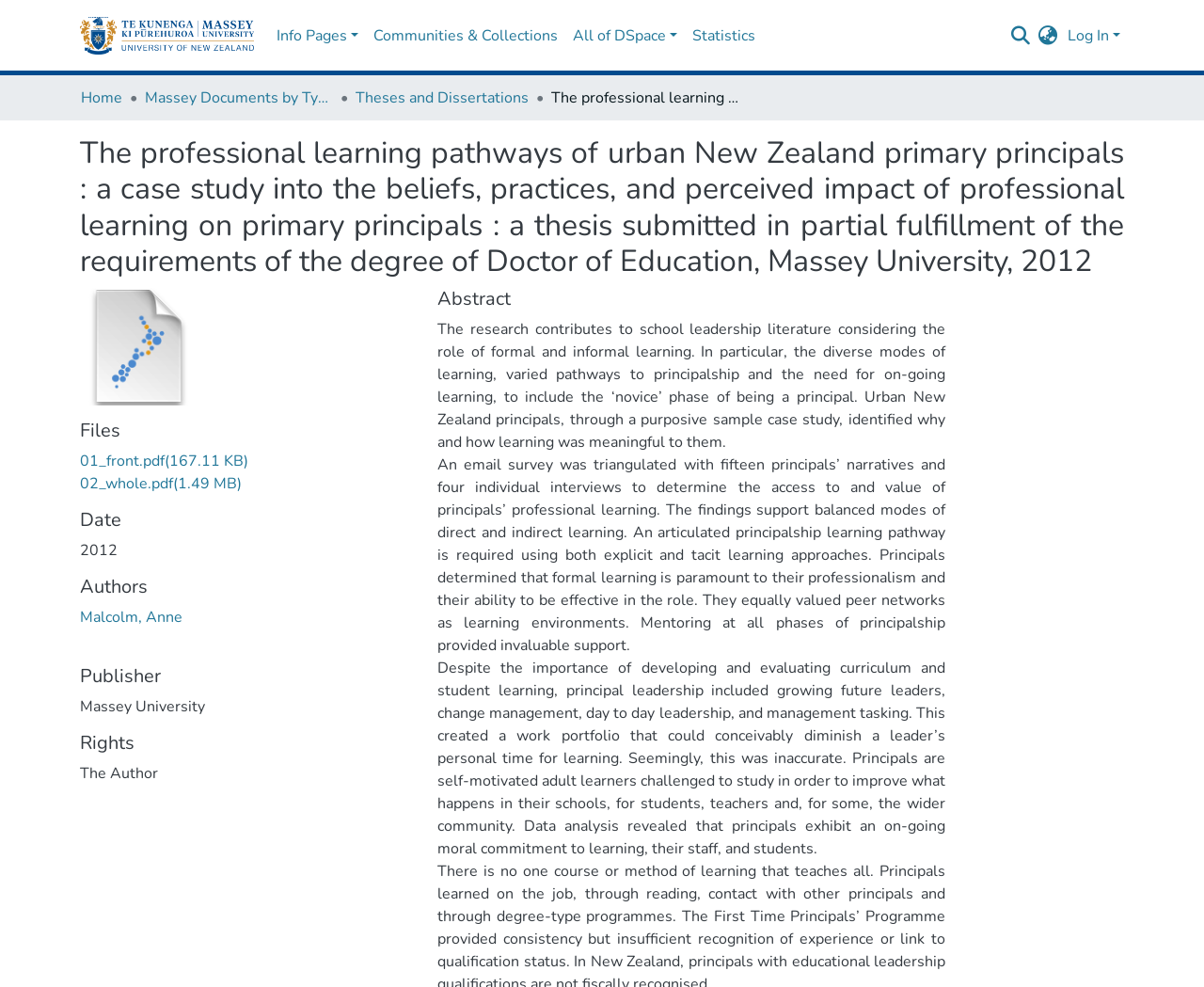Please identify the bounding box coordinates of the element's region that I should click in order to complete the following instruction: "View the thesis abstract". The bounding box coordinates consist of four float numbers between 0 and 1, i.e., [left, top, right, bottom].

[0.363, 0.291, 0.785, 0.314]